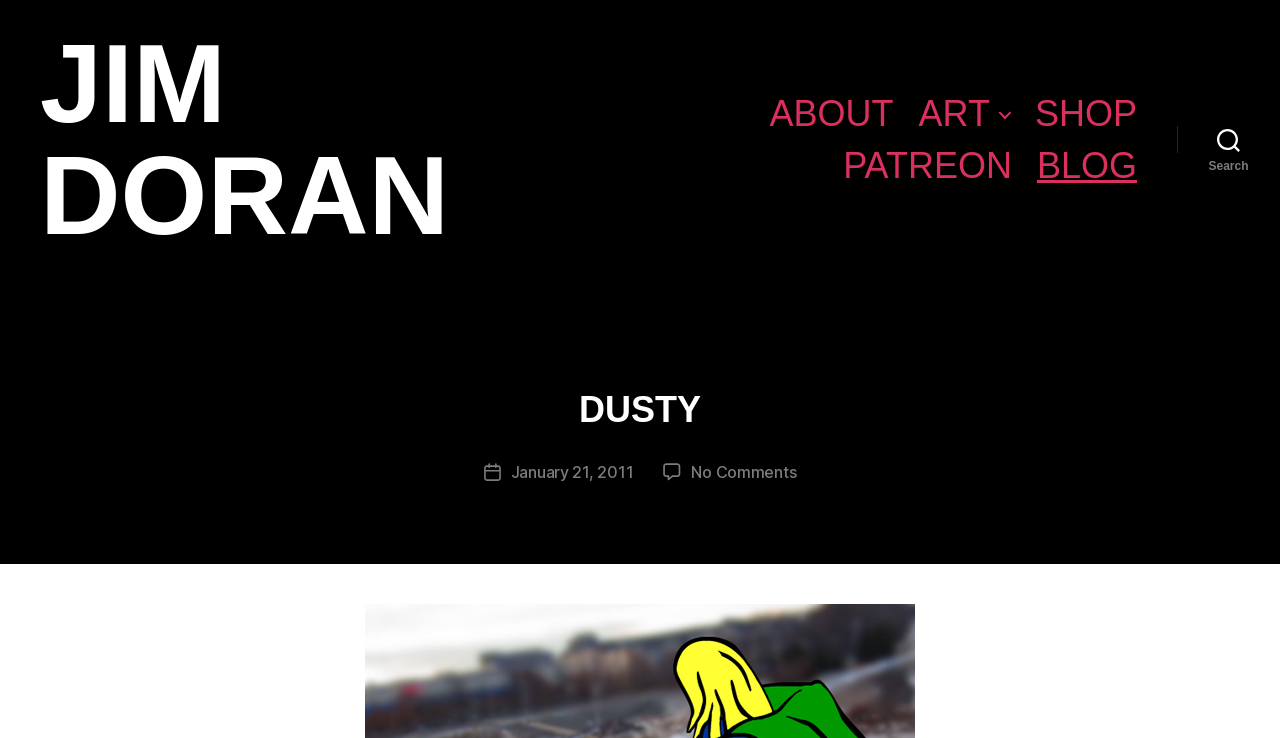Identify the bounding box coordinates of the region I need to click to complete this instruction: "visit patreon page".

[0.659, 0.195, 0.791, 0.253]